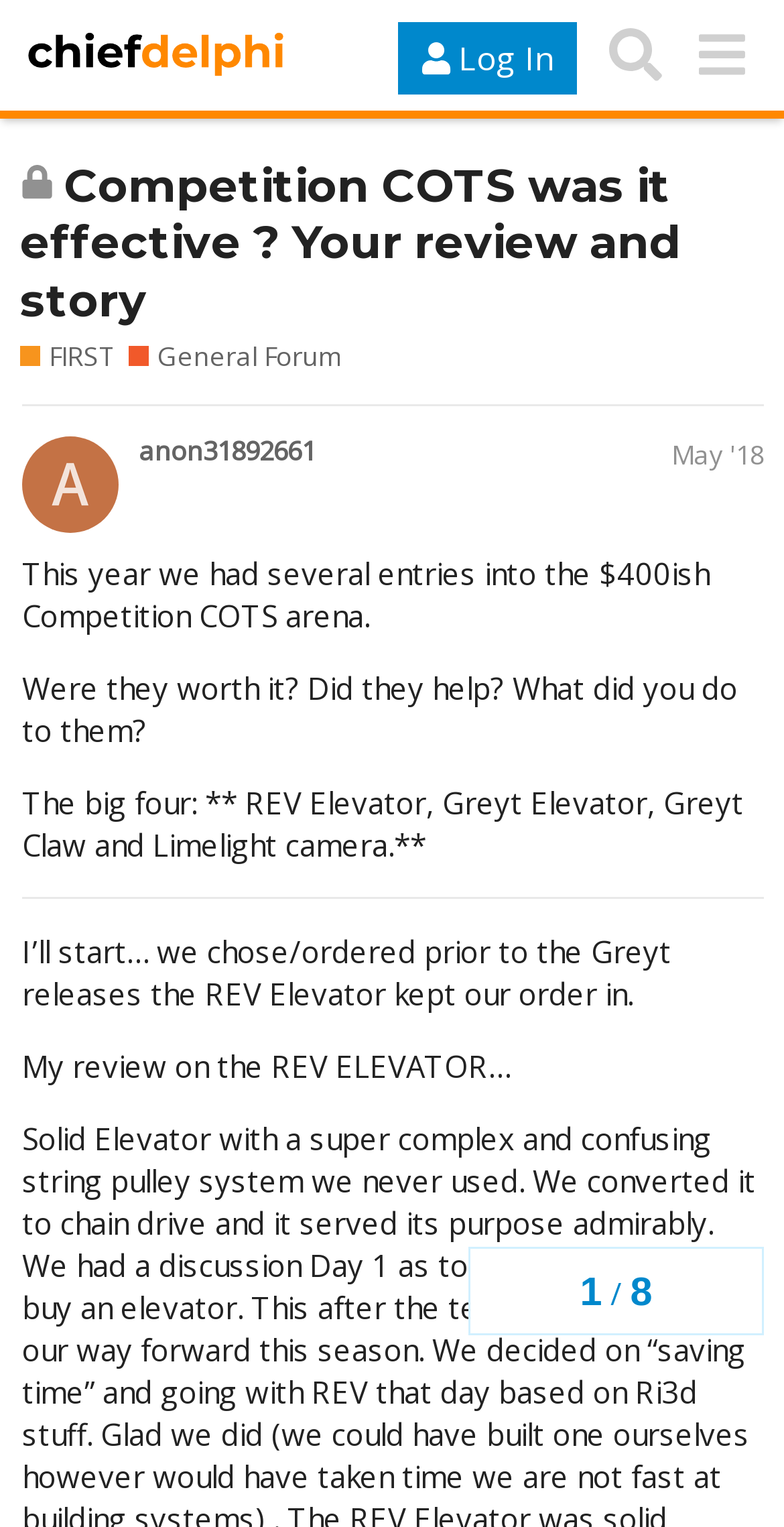Highlight the bounding box coordinates of the element that should be clicked to carry out the following instruction: "Go to the 'General Forum'". The coordinates must be given as four float numbers ranging from 0 to 1, i.e., [left, top, right, bottom].

[0.164, 0.221, 0.434, 0.245]